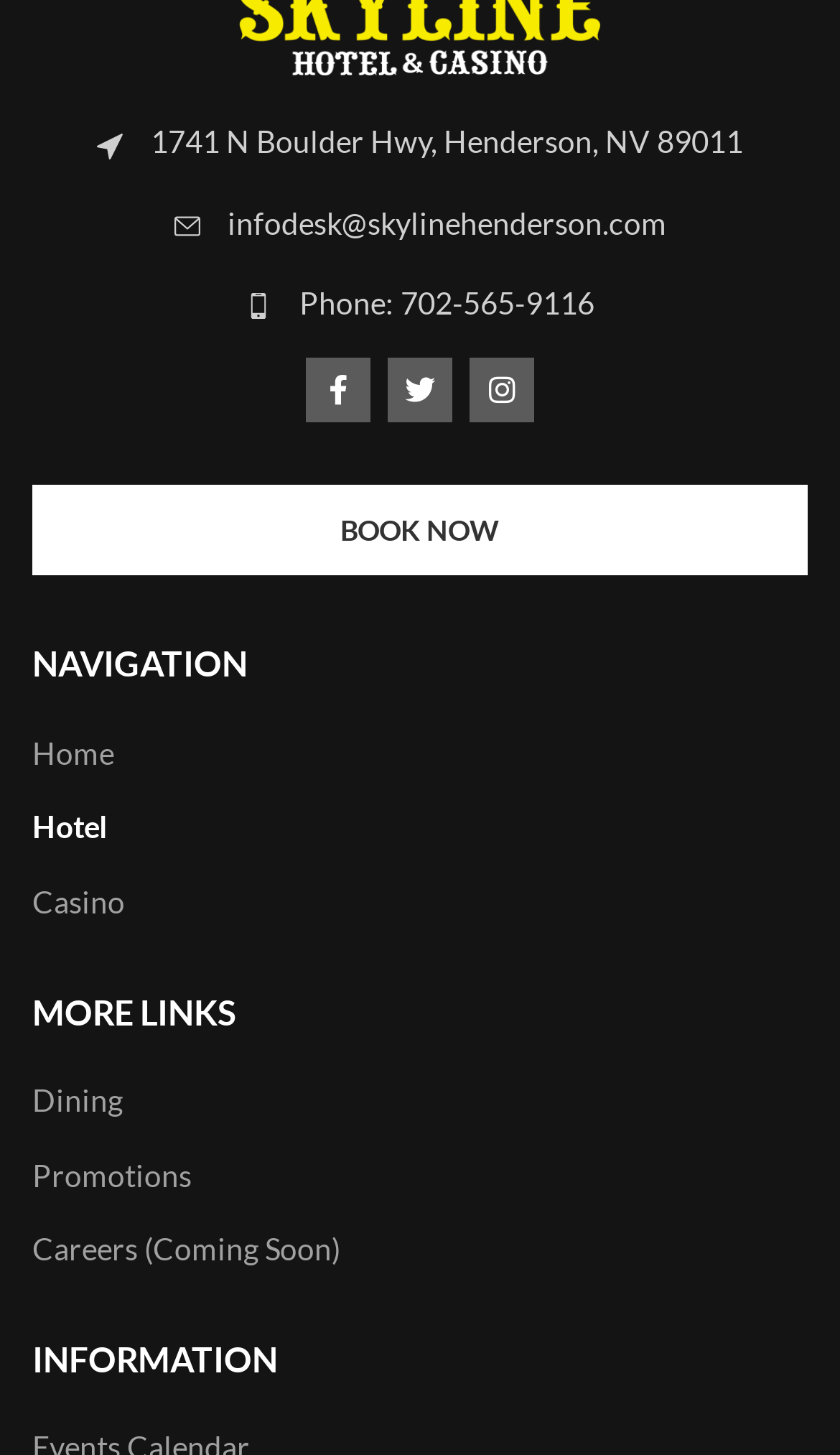How many social media links are there?
Using the image as a reference, give a one-word or short phrase answer.

3